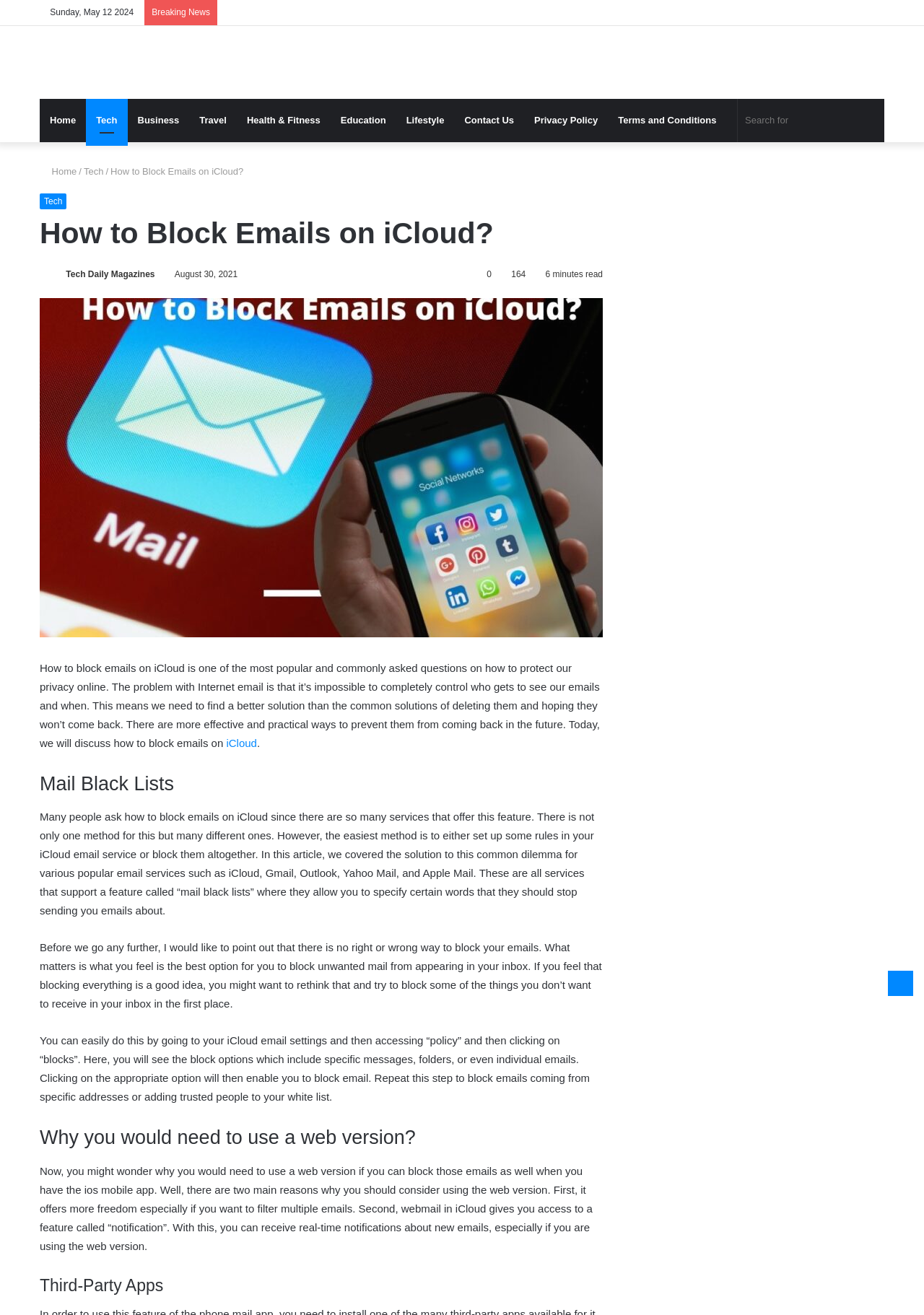Extract the main heading from the webpage content.

How to Block Emails on iCloud?